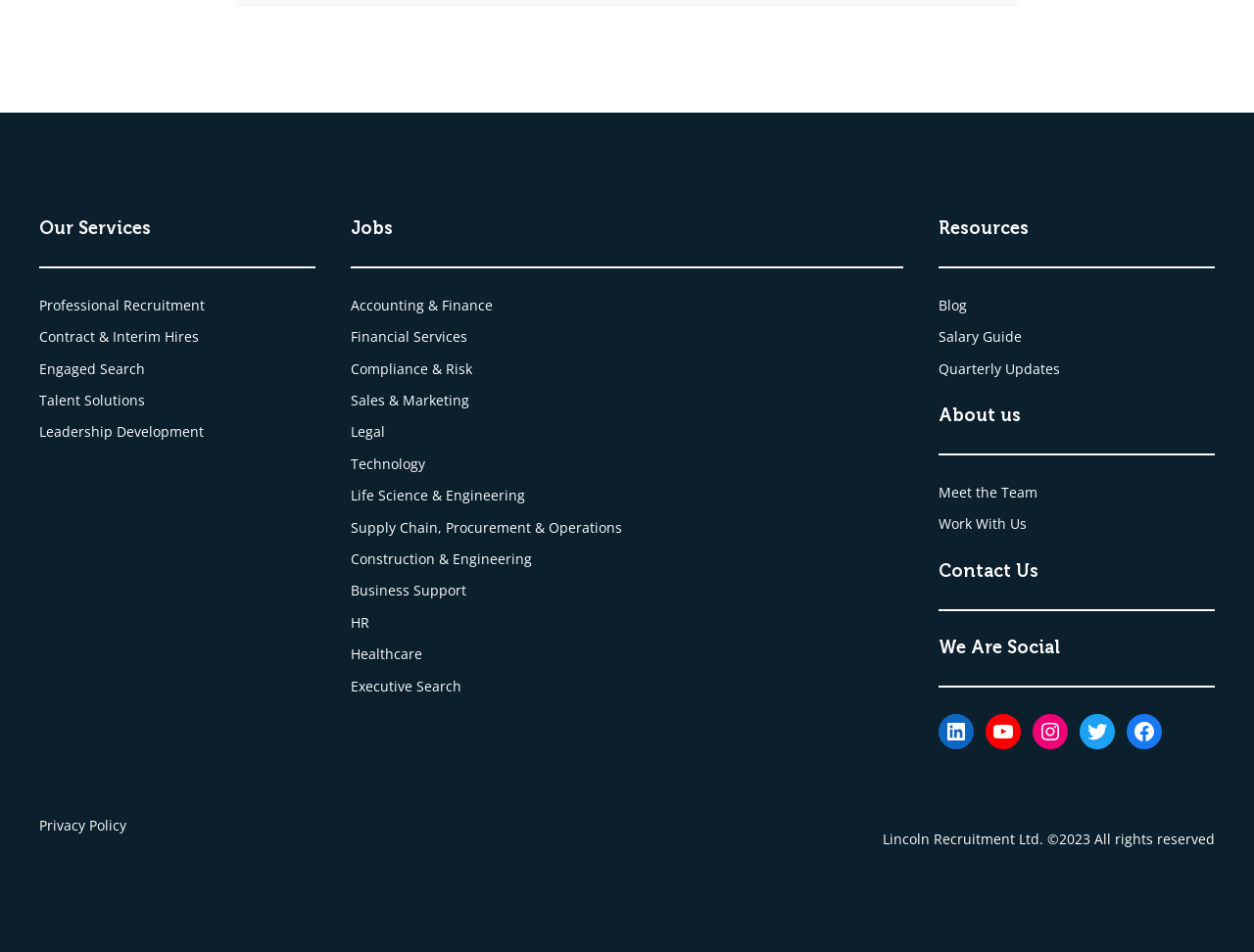Find the bounding box of the element with the following description: "Accounting & Finance". The coordinates must be four float numbers between 0 and 1, formatted as [left, top, right, bottom].

[0.28, 0.316, 0.393, 0.335]